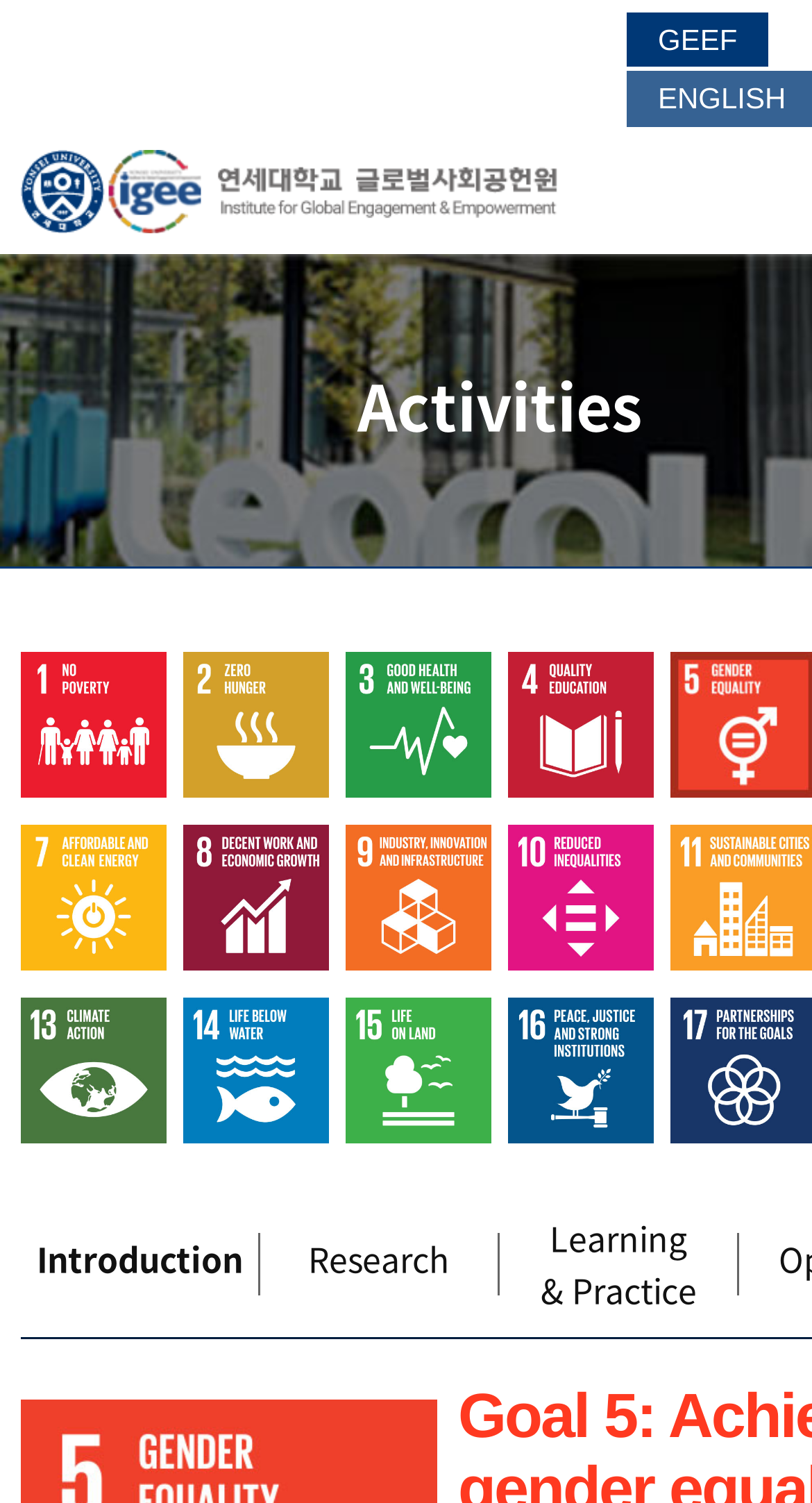Extract the bounding box coordinates for the described element: "Social Media". The coordinates should be represented as four float numbers between 0 and 1: [left, top, right, bottom].

None